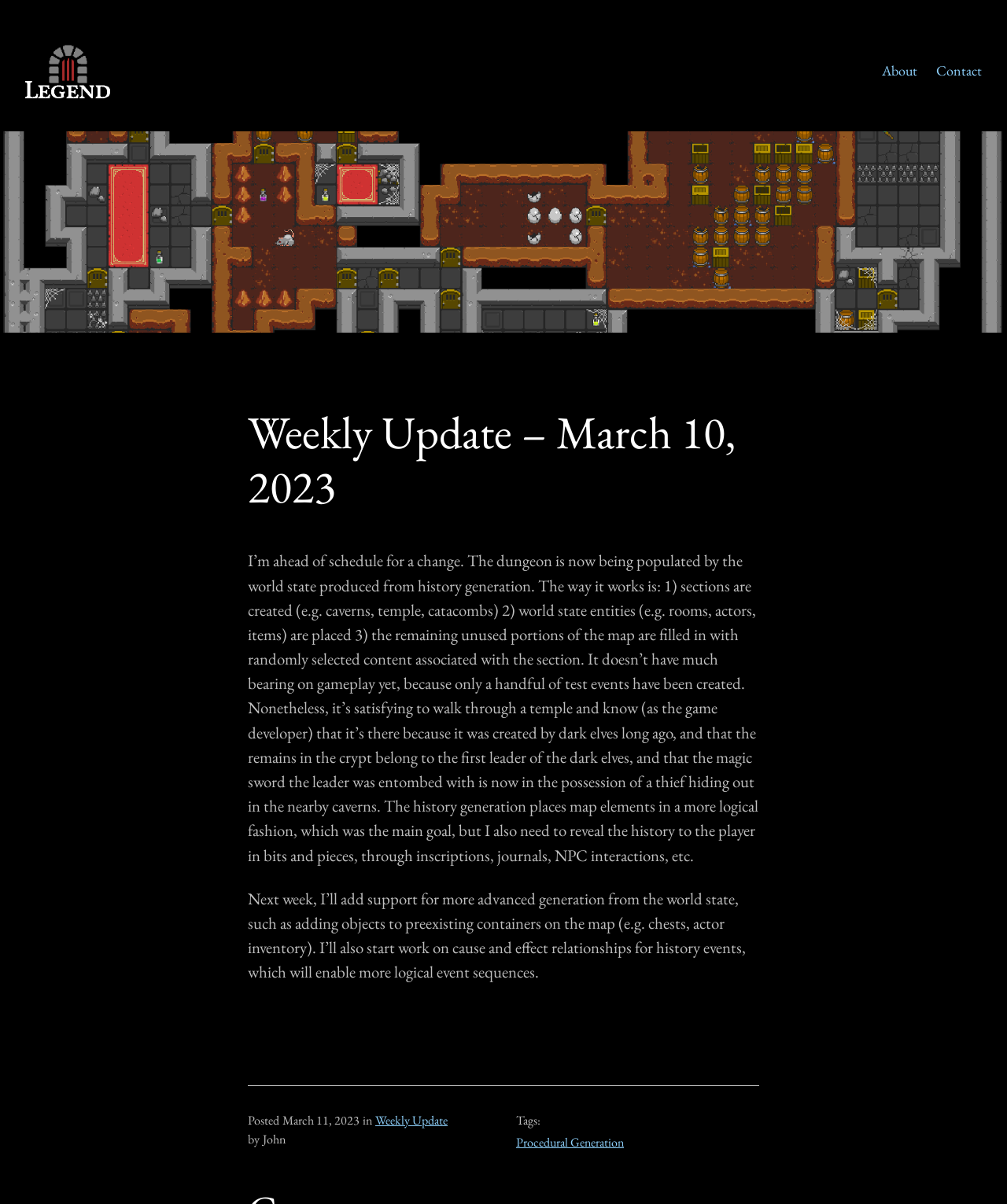Identify and provide the bounding box coordinates of the UI element described: "About". The coordinates should be formatted as [left, top, right, bottom], with each number being a float between 0 and 1.

[0.876, 0.049, 0.911, 0.067]